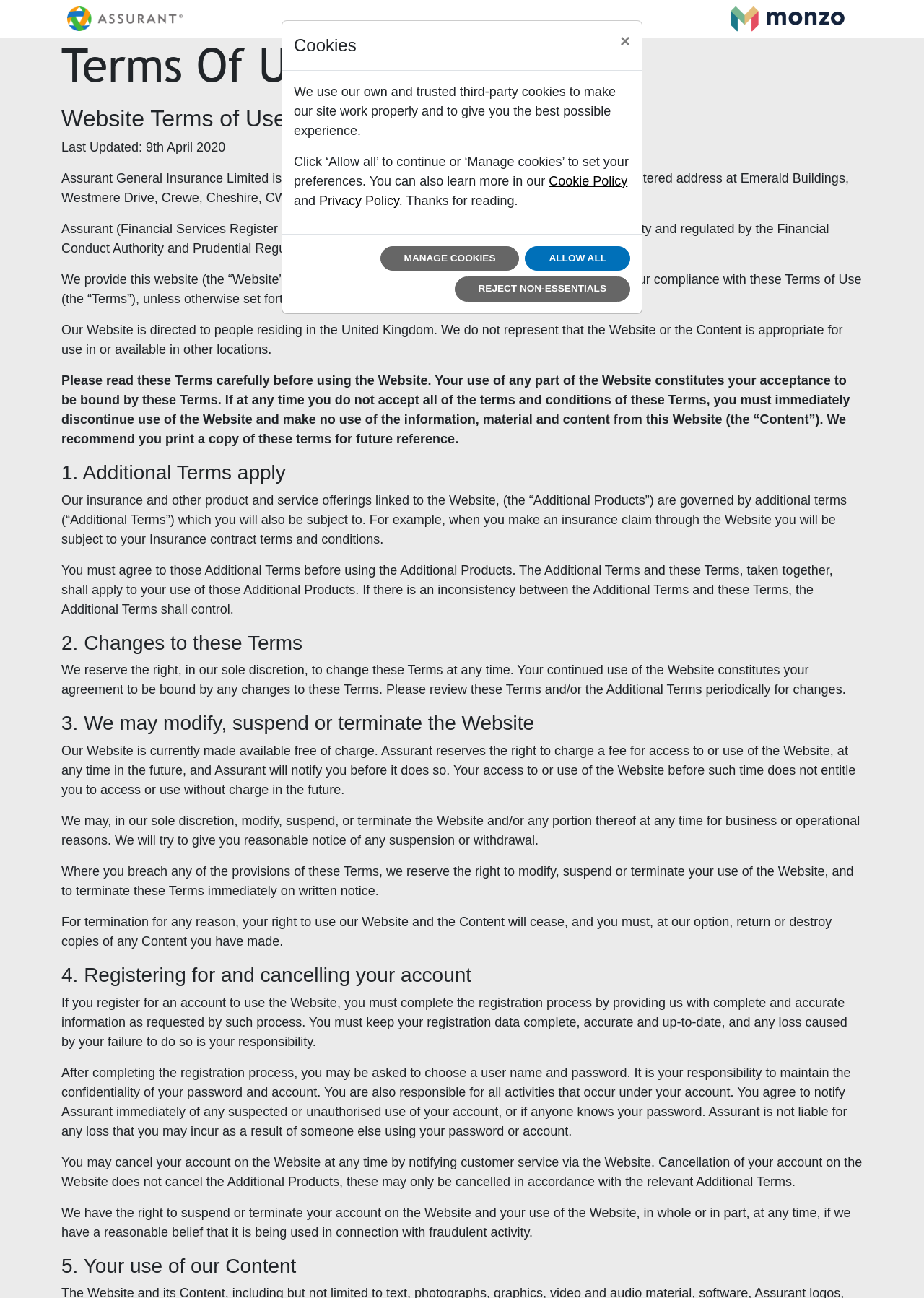Given the description of the UI element: "×", predict the bounding box coordinates in the form of [left, top, right, bottom], with each value being a float between 0 and 1.

[0.659, 0.016, 0.695, 0.047]